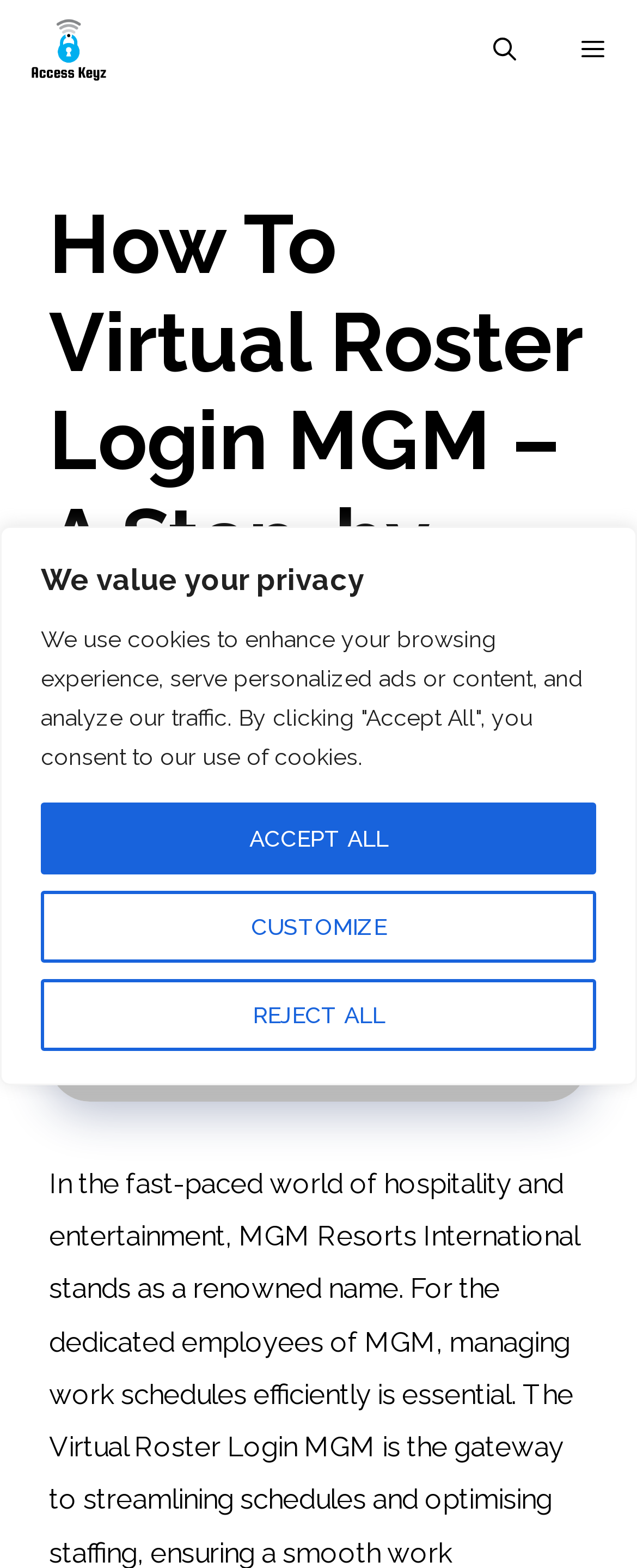Please extract the primary headline from the webpage.

How To Virtual Roster Login MGM – A Step-by-Step Guide